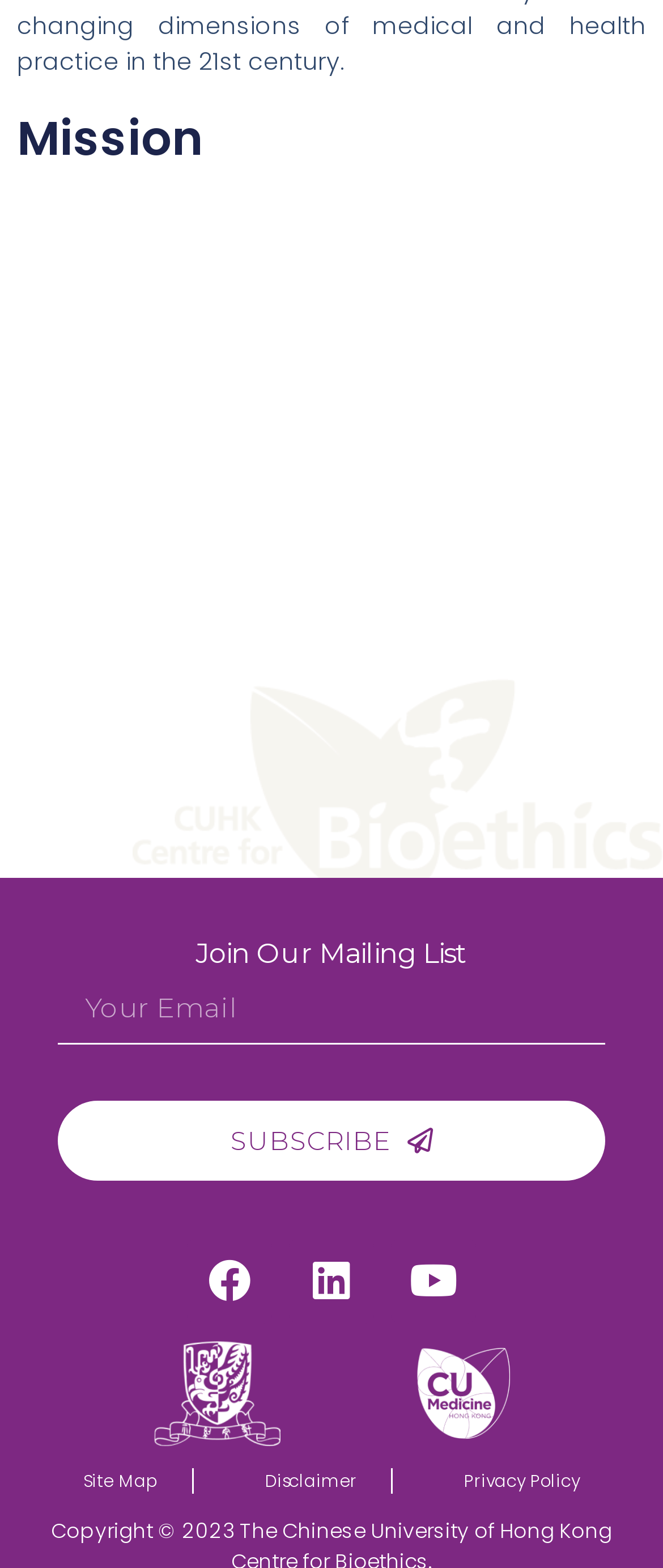Using the information in the image, give a detailed answer to the following question: What social media platforms are linked on the webpage?

There are three links at the bottom of the webpage with icons representing Facebook, Linkedin, and Youtube, indicating that these social media platforms are linked on the webpage.